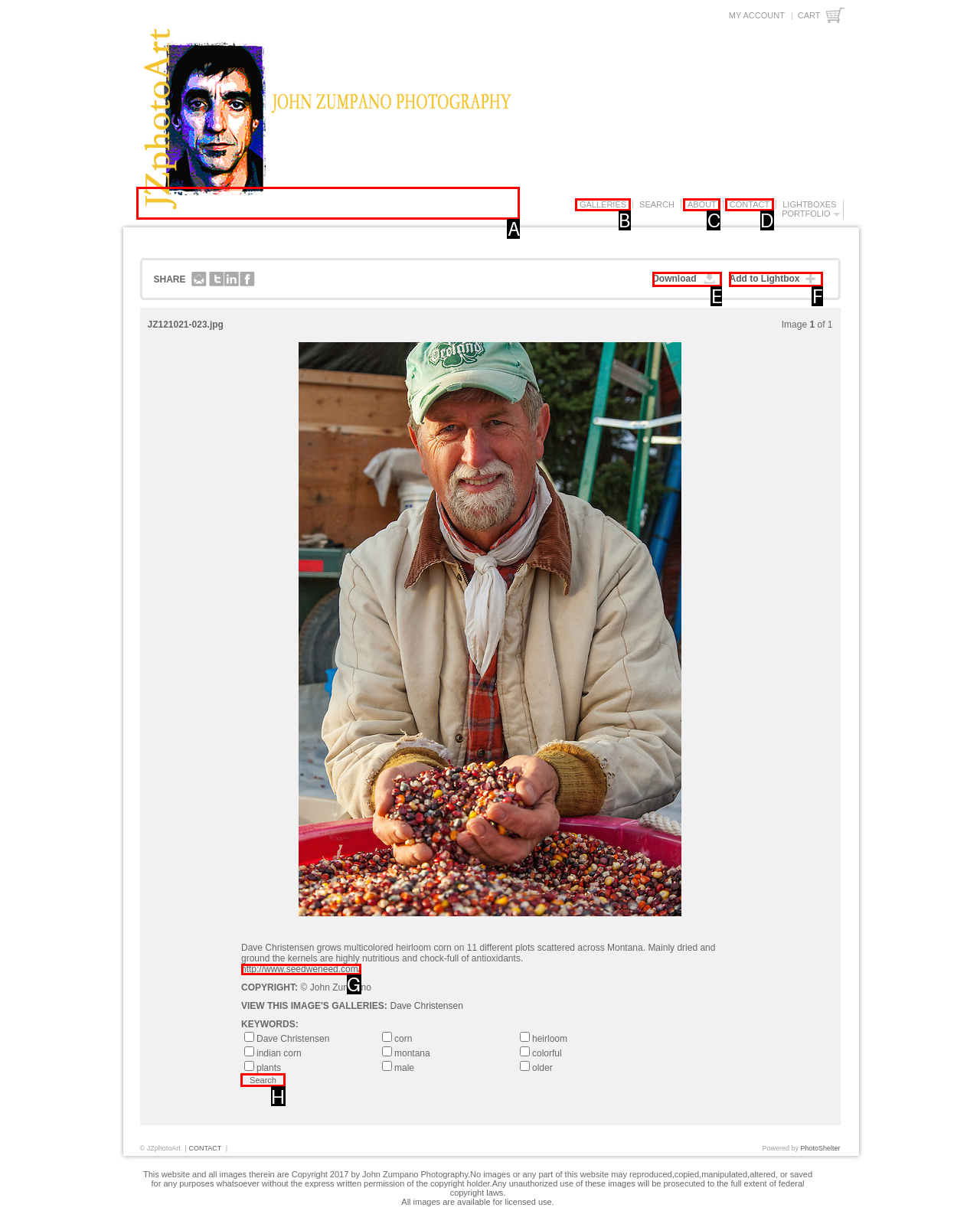Tell me which letter I should select to achieve the following goal: Search for images
Answer with the corresponding letter from the provided options directly.

H